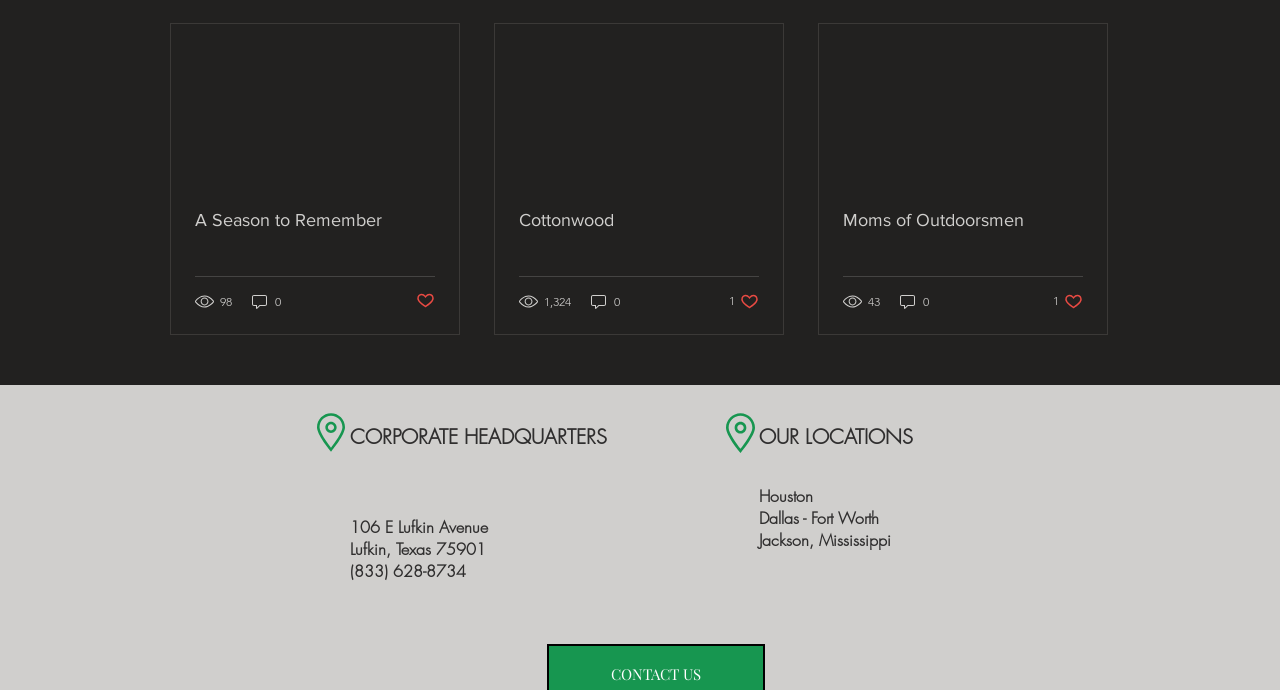Please locate the bounding box coordinates of the element that needs to be clicked to achieve the following instruction: "View the corporate headquarters address". The coordinates should be four float numbers between 0 and 1, i.e., [left, top, right, bottom].

[0.273, 0.613, 0.477, 0.652]